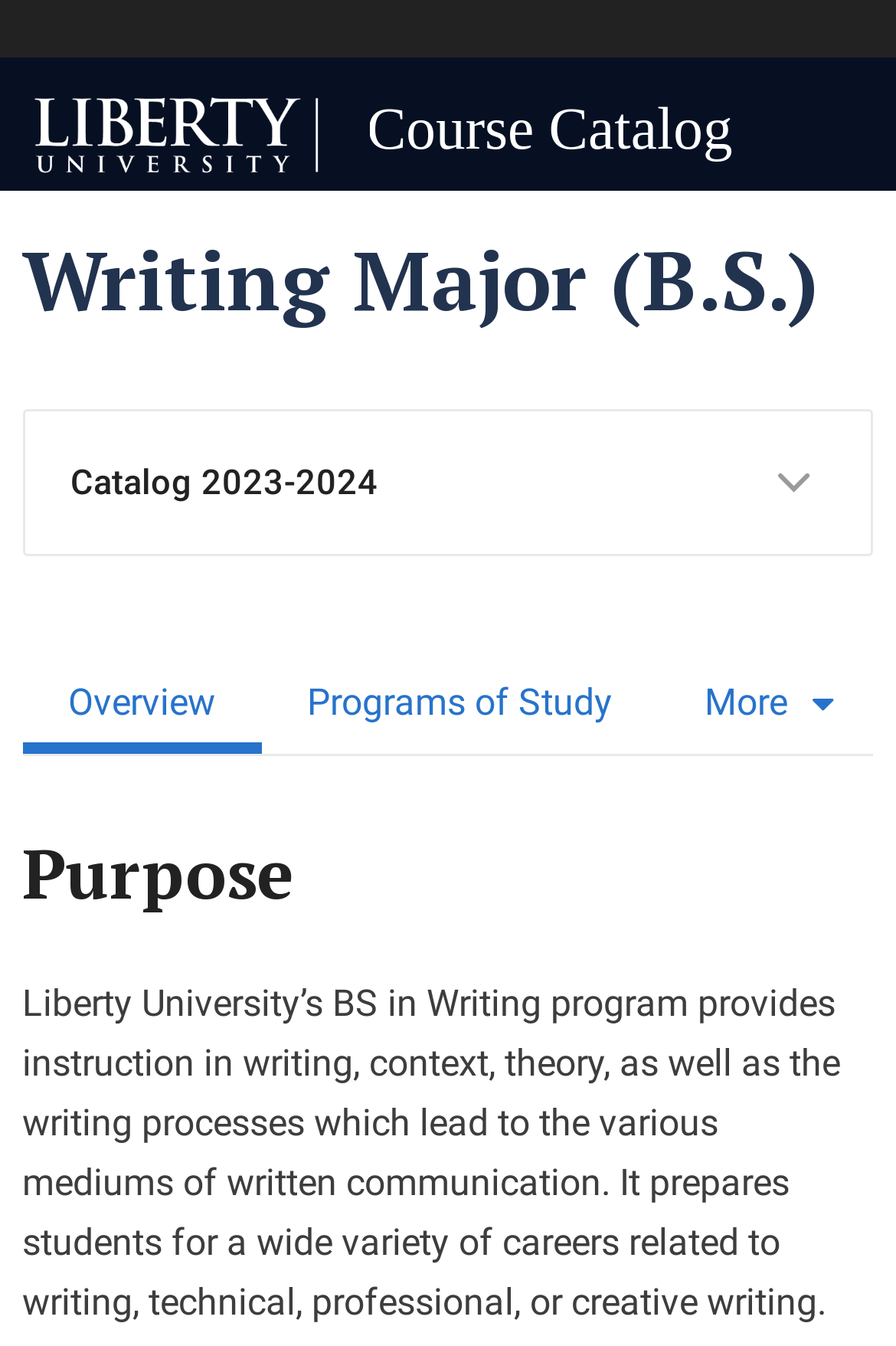Provide the bounding box coordinates of the HTML element described as: "Overview". The bounding box coordinates should be four float numbers between 0 and 1, i.e., [left, top, right, bottom].

[0.025, 0.494, 0.292, 0.56]